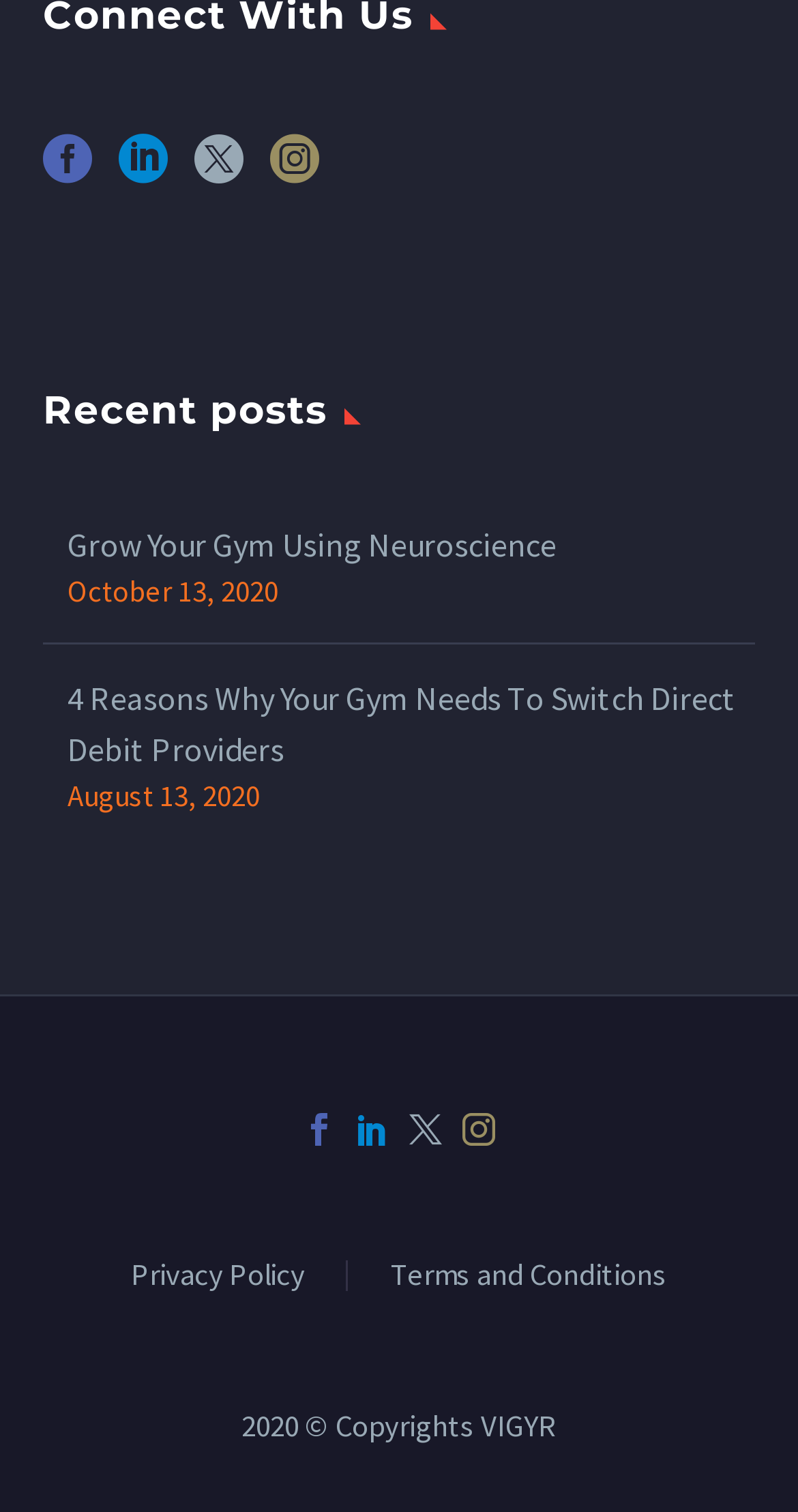Determine the bounding box coordinates of the region to click in order to accomplish the following instruction: "View recent posts". Provide the coordinates as four float numbers between 0 and 1, specifically [left, top, right, bottom].

[0.054, 0.252, 0.946, 0.297]